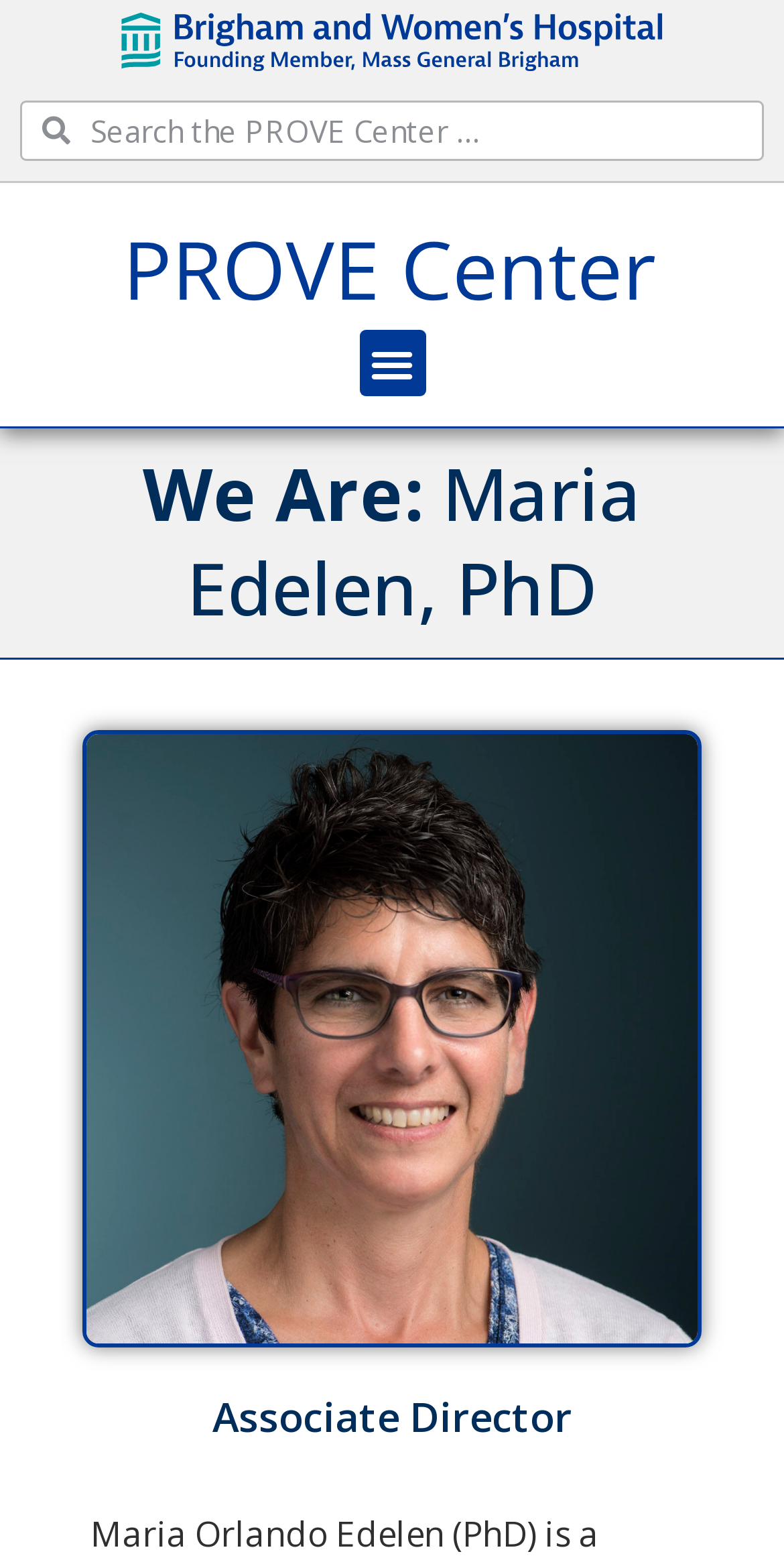Determine the bounding box for the UI element described here: "Menu".

[0.458, 0.211, 0.542, 0.254]